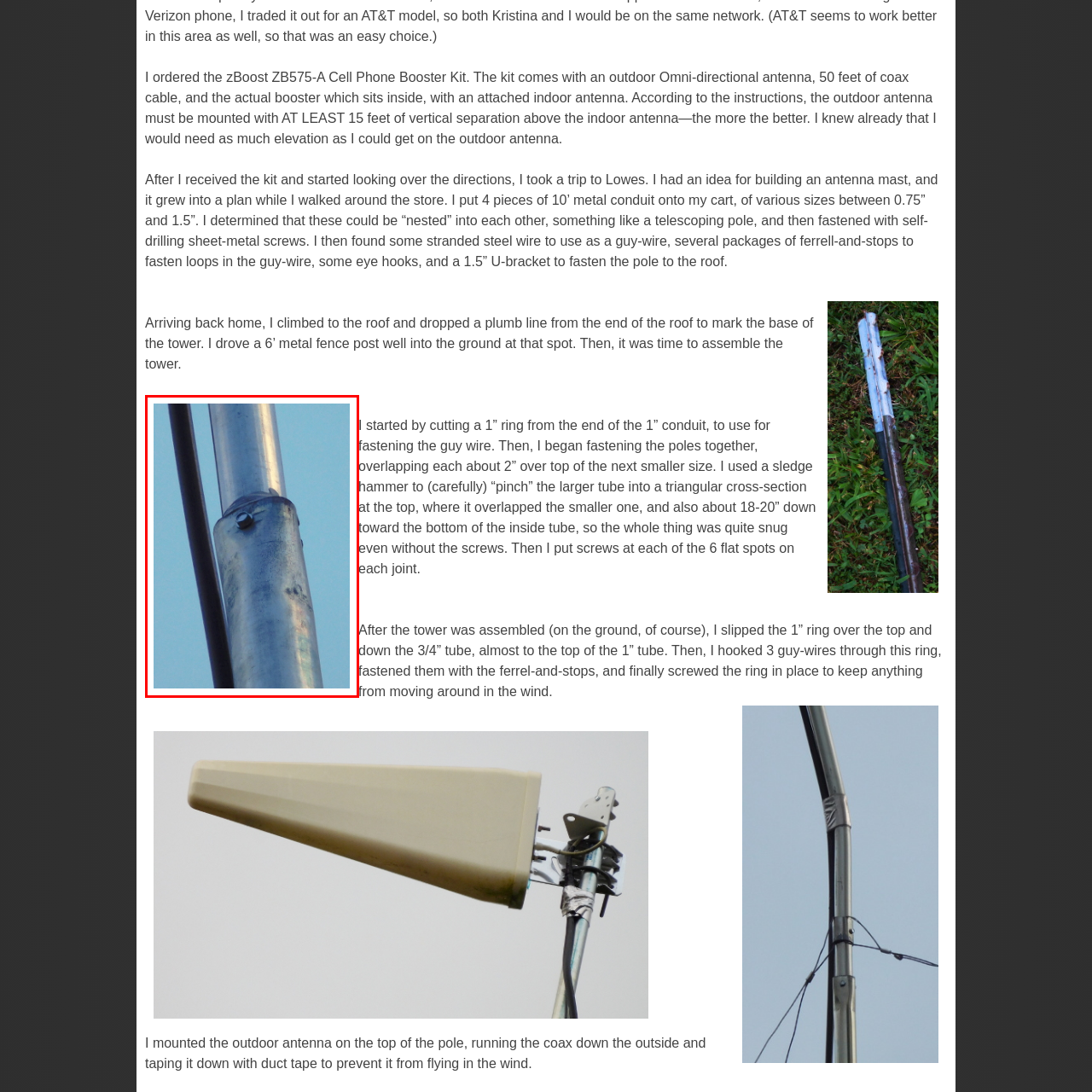Give a thorough and detailed account of the visual content inside the red-framed part of the image.

The image captures a close-up view of a metallic pole section, where two conduits are joined together. The upper conduit shows signs of having been pinched at the joint, creating a triangular cross-section for a snug fit, while an attached bolt secures the connection. In the background, a thin black wire, possibly a guy-wire, runs alongside the pole, indicating its purpose in providing stability. This setup likely forms part of an antenna mast assembly, as referenced in the accompanying text about constructing the tower for a cell phone booster kit. The visible details suggest careful craftsmanship, essential for withstanding outdoor conditions and ensuring the structure's longevity.